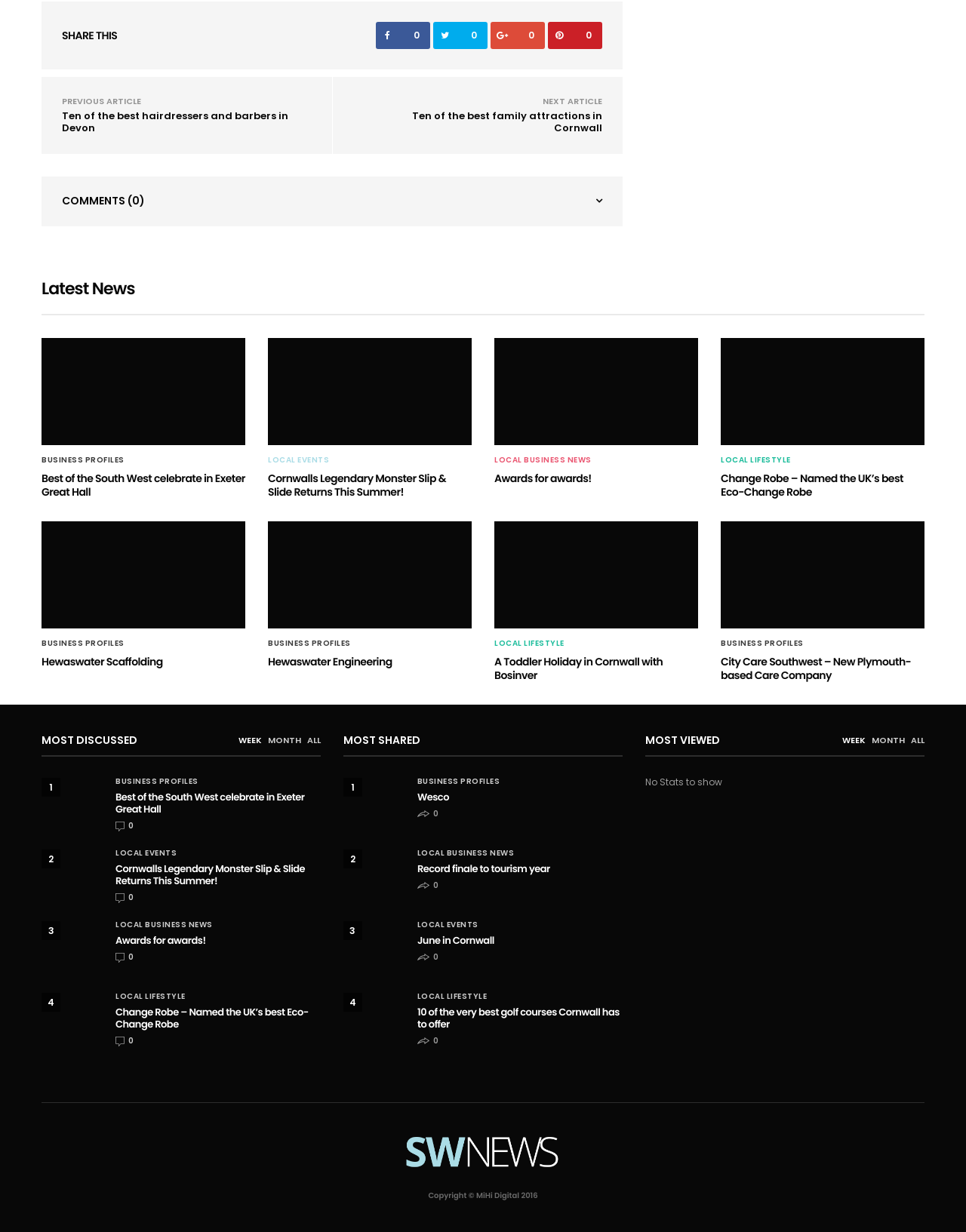Please identify the bounding box coordinates of the element I need to click to follow this instruction: "Click on 'NEXT ARTICLE'".

[0.562, 0.077, 0.623, 0.087]